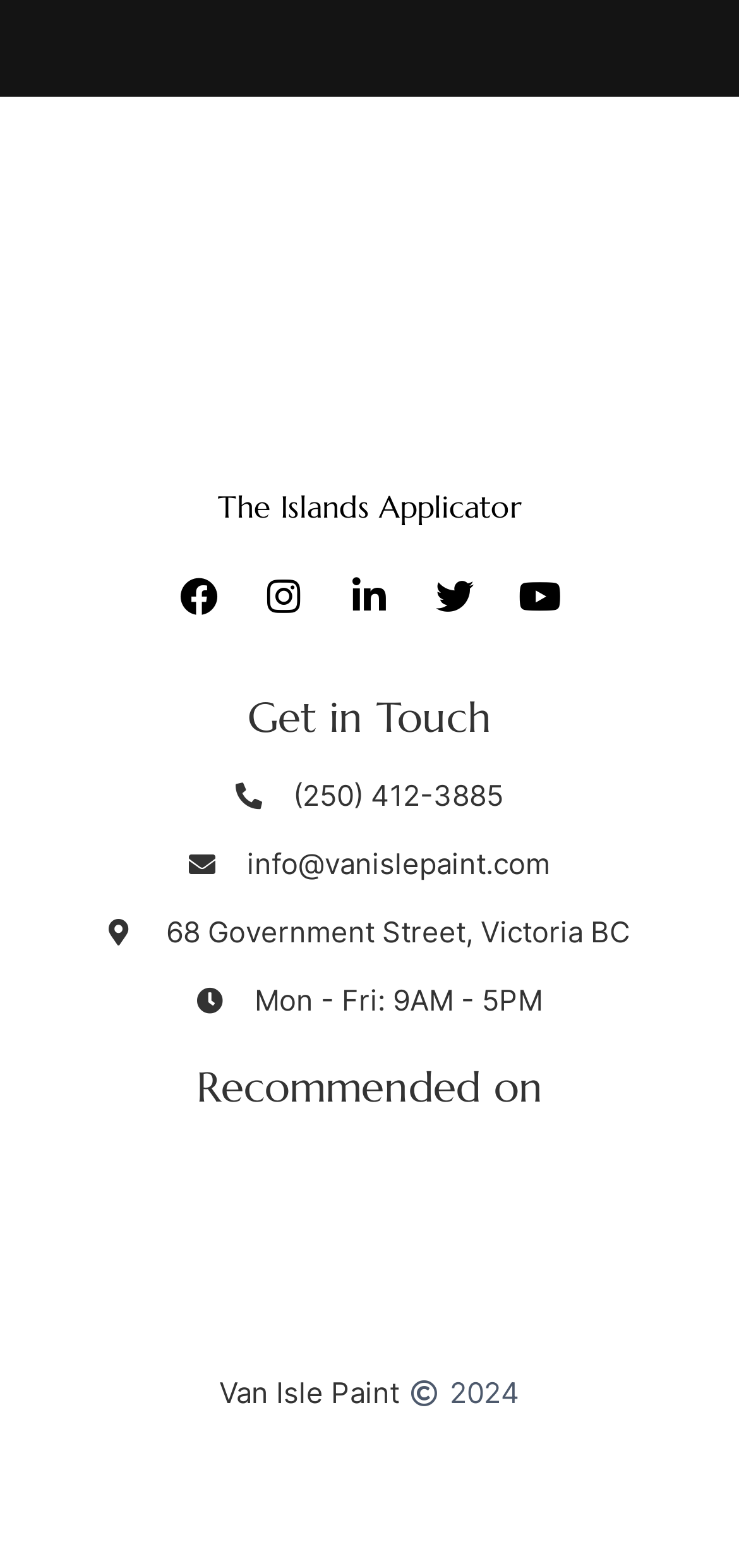Determine the coordinates of the bounding box for the clickable area needed to execute this instruction: "View the 2018 Houzz award".

[0.026, 0.742, 0.304, 0.841]